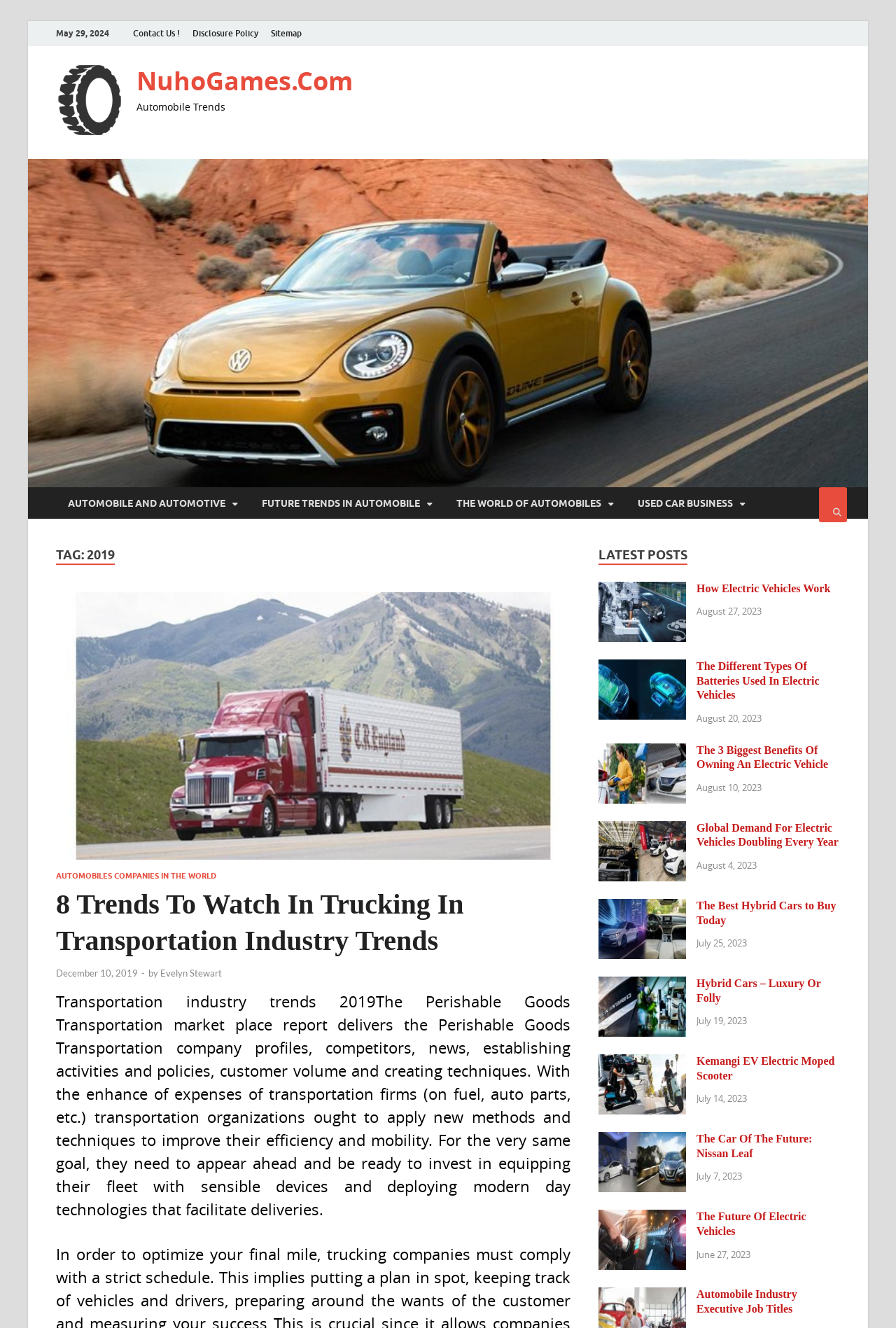Identify the bounding box coordinates for the element that needs to be clicked to fulfill this instruction: "check the latest post How Electric Vehicles Work". Provide the coordinates in the format of four float numbers between 0 and 1: [left, top, right, bottom].

[0.668, 0.44, 0.766, 0.449]